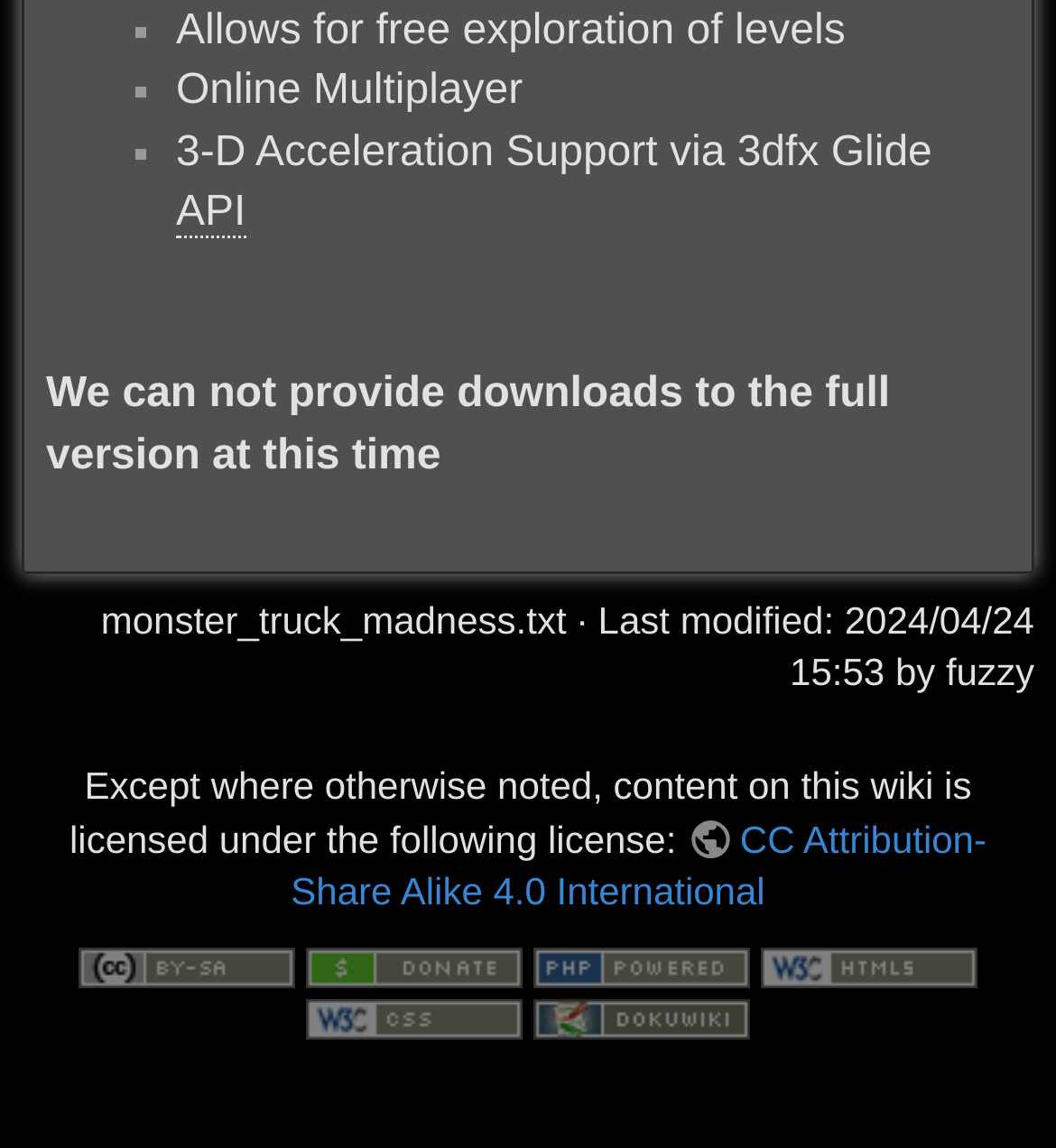Find the bounding box coordinates for the HTML element described as: "title="Valid CSS"". The coordinates should consist of four float values between 0 and 1, i.e., [left, top, right, bottom].

[0.29, 0.867, 0.495, 0.904]